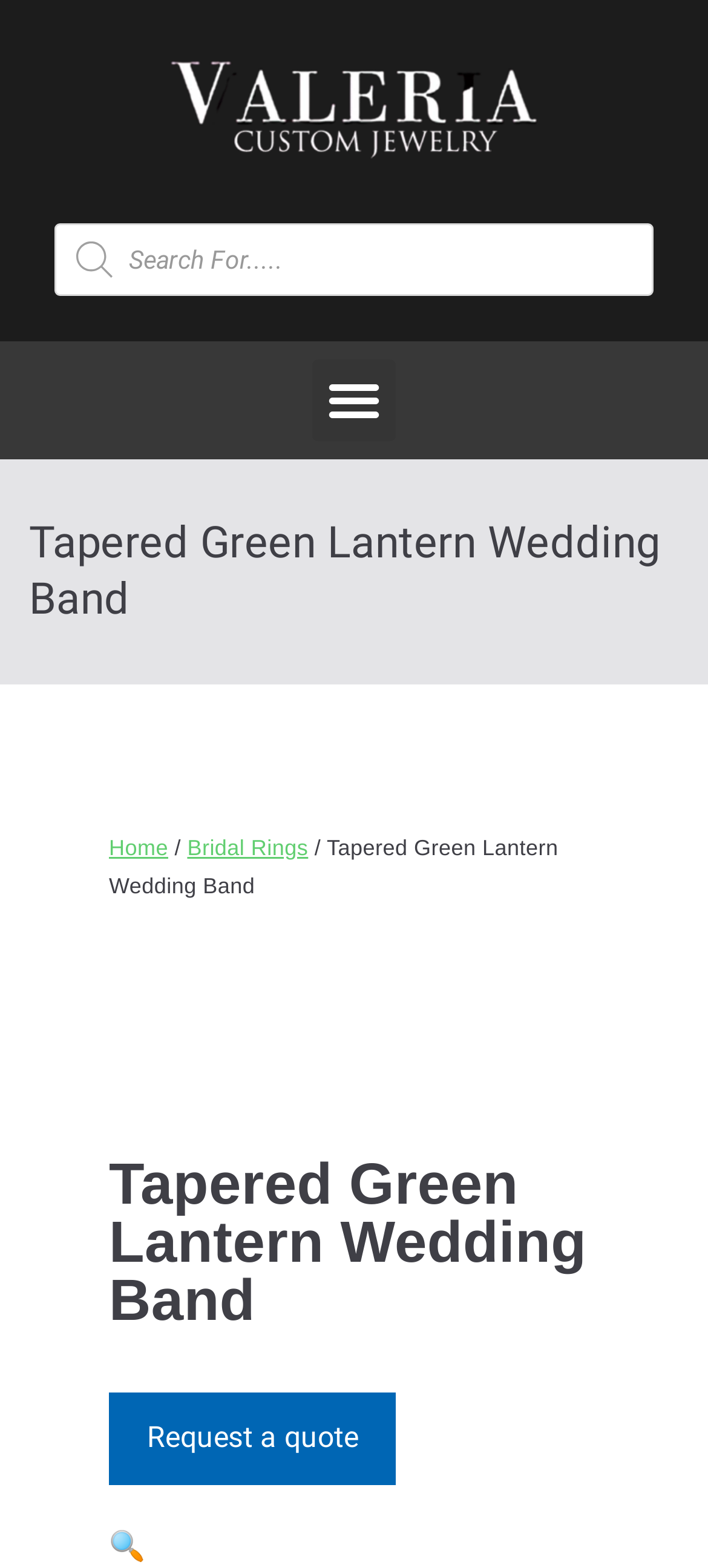Your task is to extract the text of the main heading from the webpage.

Tapered Green Lantern Wedding Band